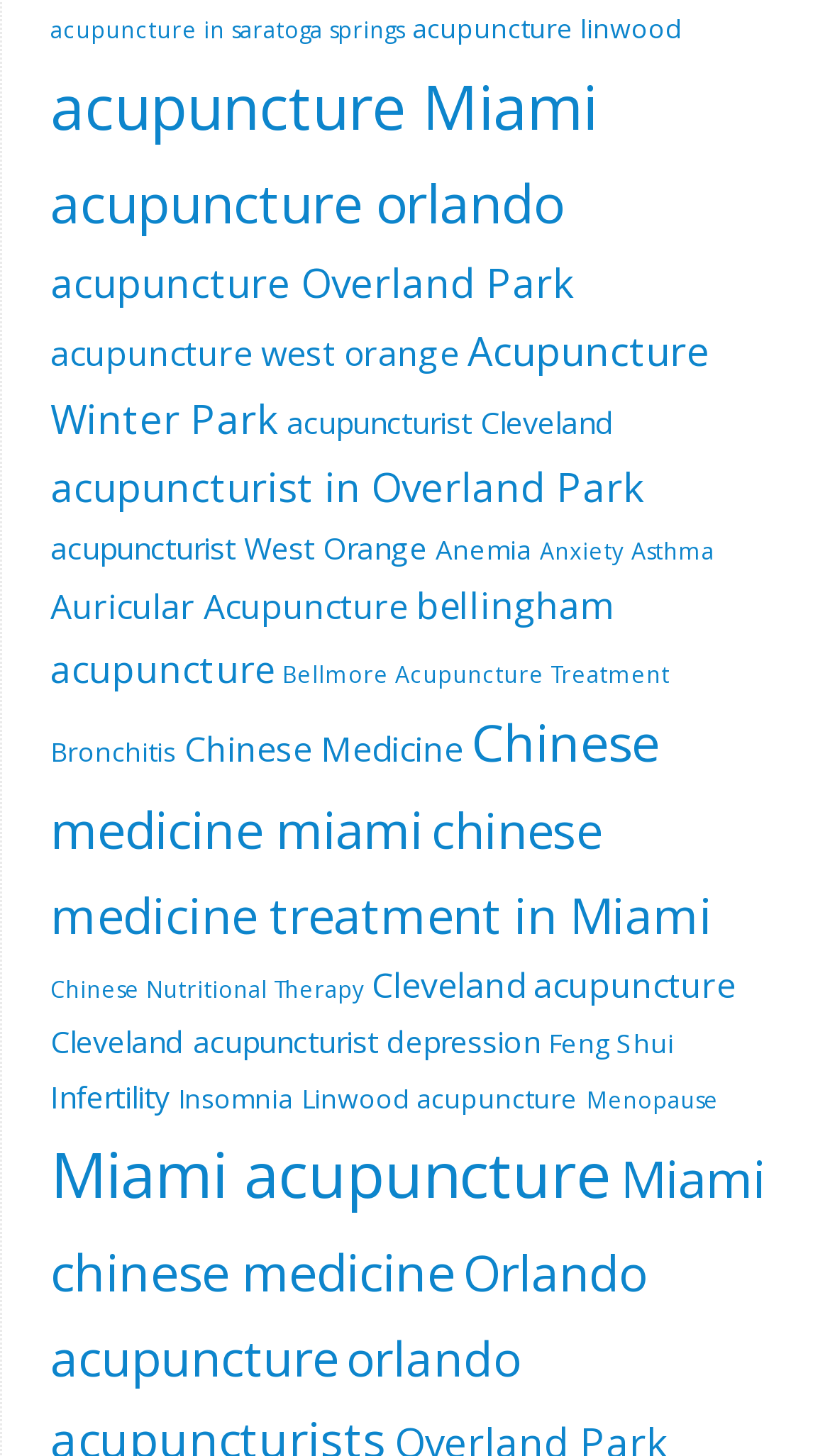Identify the bounding box coordinates of the clickable region required to complete the instruction: "View acupuncture Miami". The coordinates should be given as four float numbers within the range of 0 and 1, i.e., [left, top, right, bottom].

[0.06, 0.044, 0.719, 0.101]